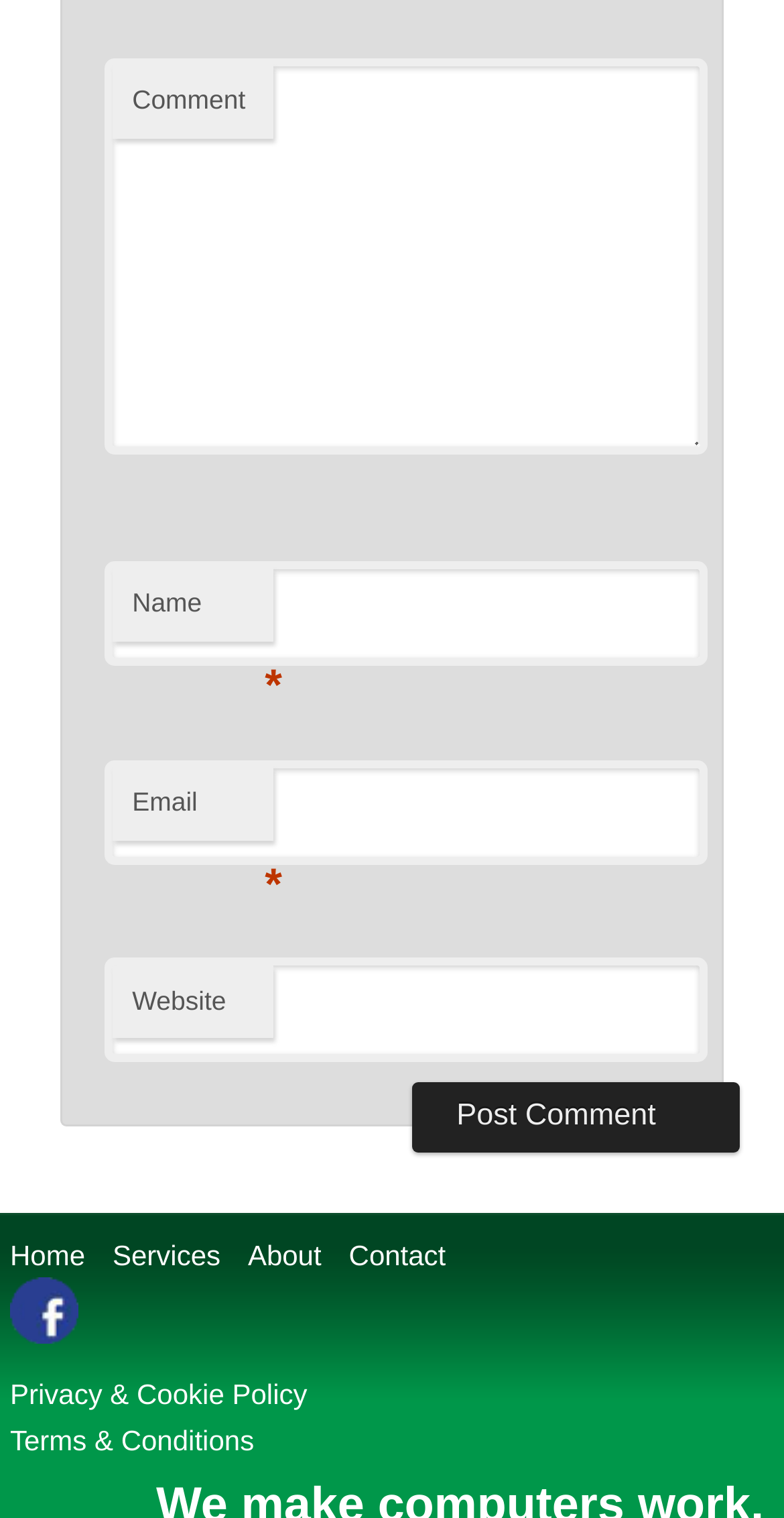Provide the bounding box coordinates for the UI element described in this sentence: "parent_node: Email aria-describedby="email-notes" name="email"". The coordinates should be four float values between 0 and 1, i.e., [left, top, right, bottom].

[0.133, 0.5, 0.902, 0.569]